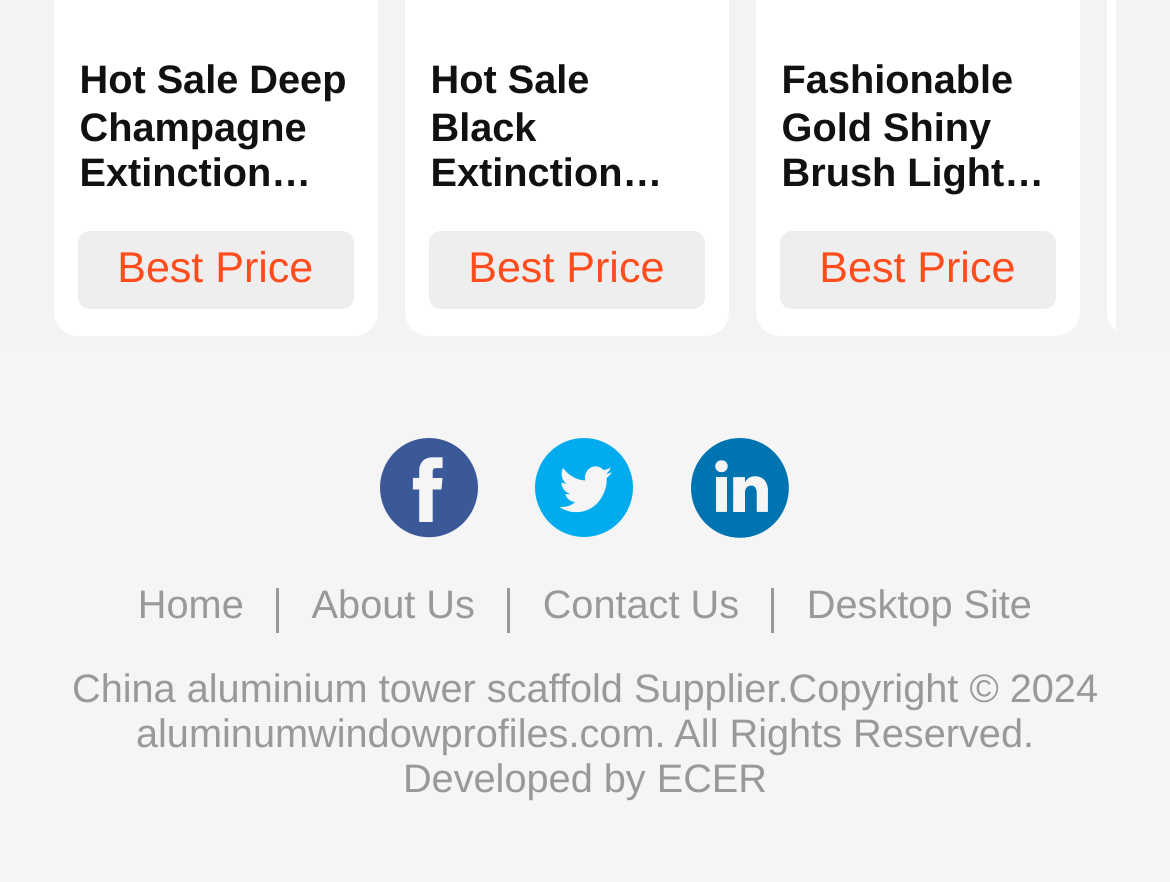Identify the bounding box coordinates of the section to be clicked to complete the task described by the following instruction: "View Hot Sale Deep Champagne Extinction Electrophoresis Anodized Aluminum Profiles 6063". The coordinates should be four float numbers between 0 and 1, formatted as [left, top, right, bottom].

[0.068, 0.066, 0.3, 0.224]